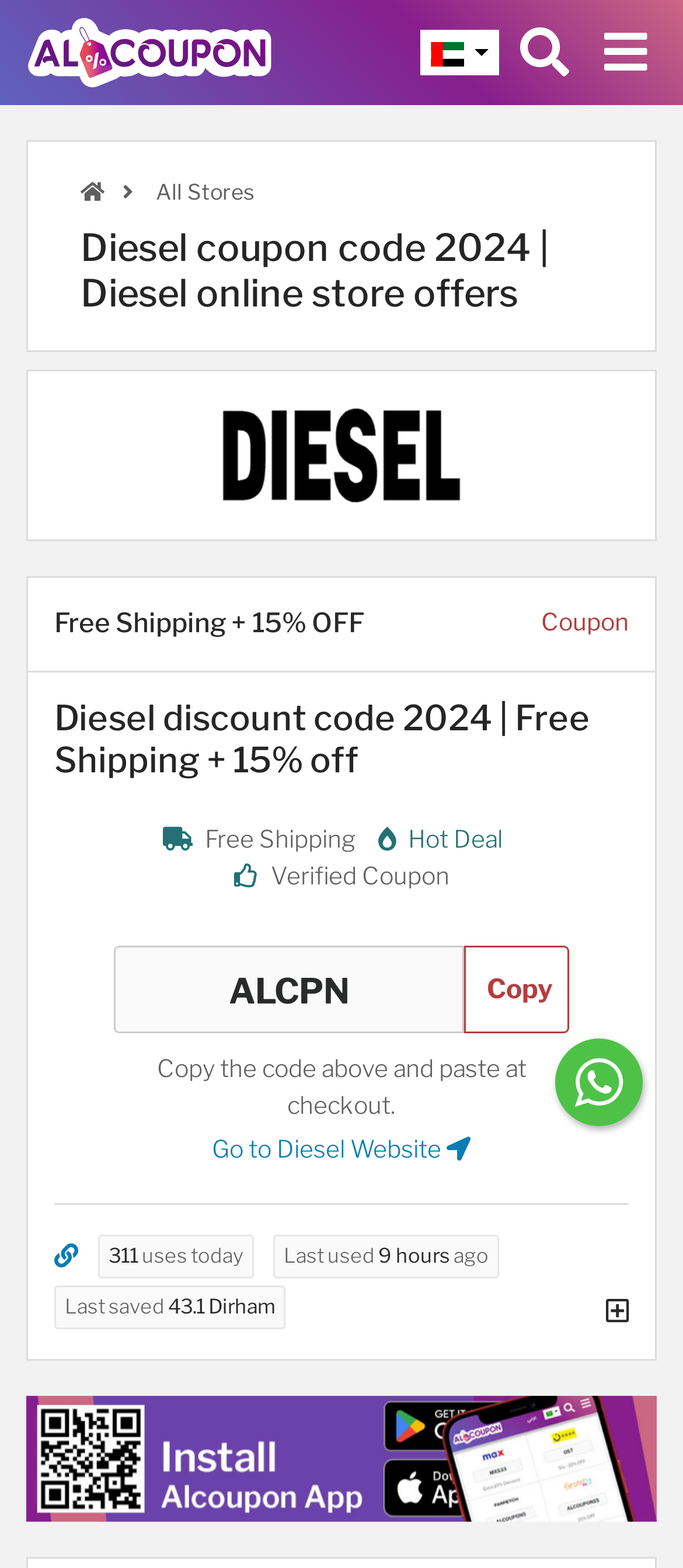Identify the bounding box coordinates of the section to be clicked to complete the task described by the following instruction: "Click on the 'Diesel' link". The coordinates should be four float numbers between 0 and 1, formatted as [left, top, right, bottom].

[0.321, 0.28, 0.679, 0.298]